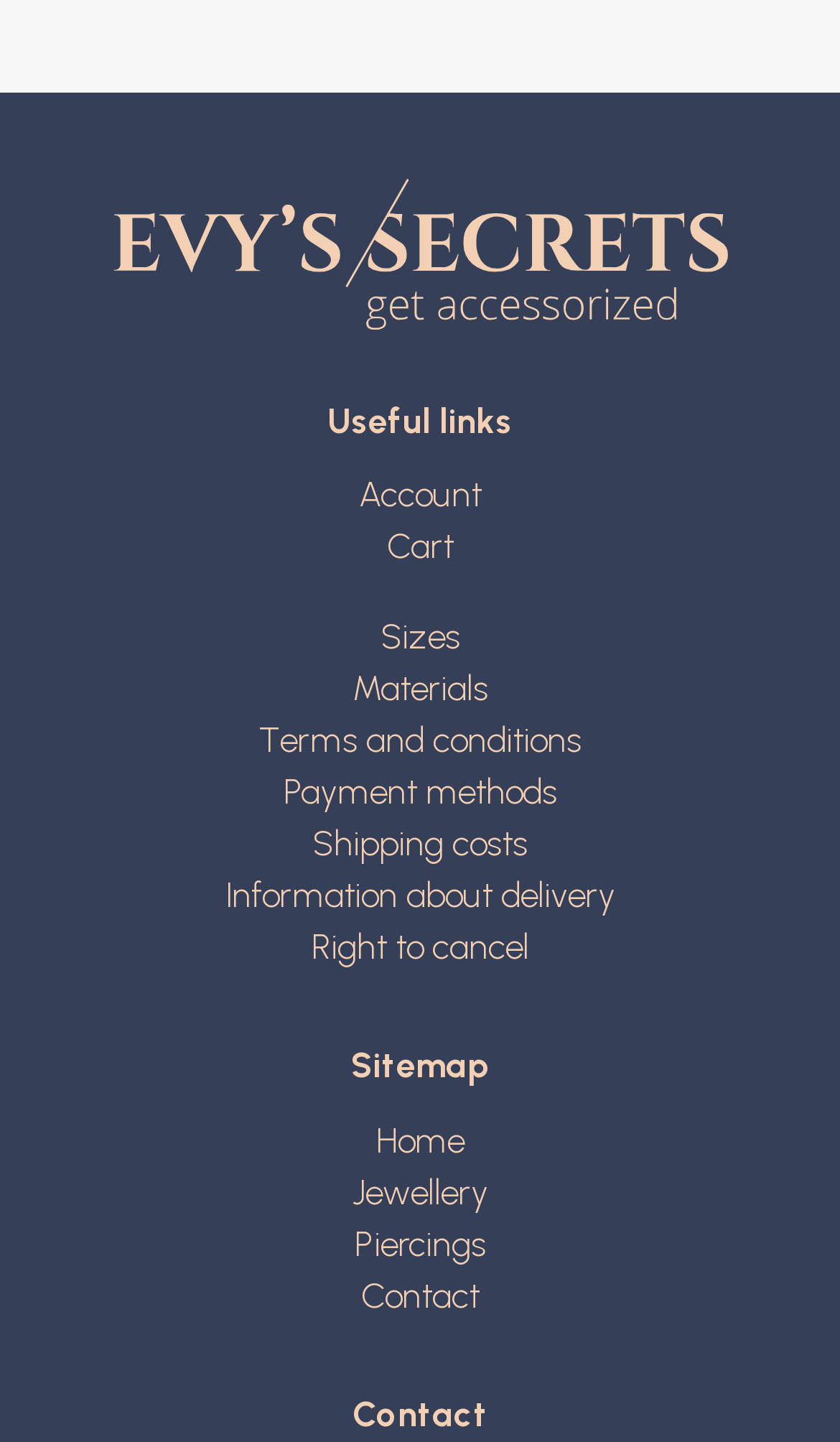Using the provided element description "Piercings", determine the bounding box coordinates of the UI element.

[0.422, 0.848, 0.578, 0.877]